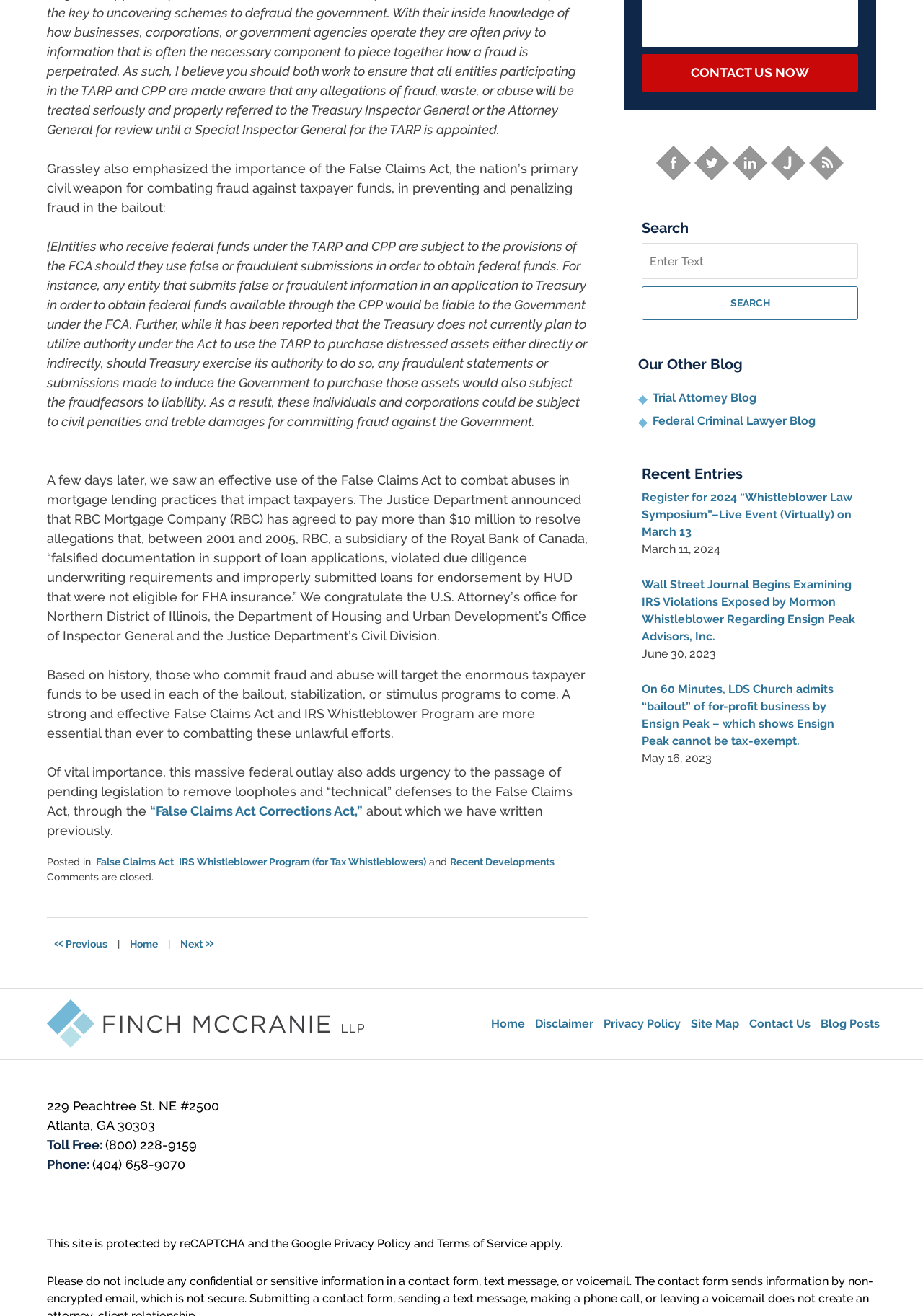What is the purpose of the 'CONTACT US NOW' button?
Based on the image, answer the question with as much detail as possible.

The 'CONTACT US NOW' button is likely a call-to-action to encourage visitors to contact the law firm, possibly to inquire about their services or to seek legal advice.